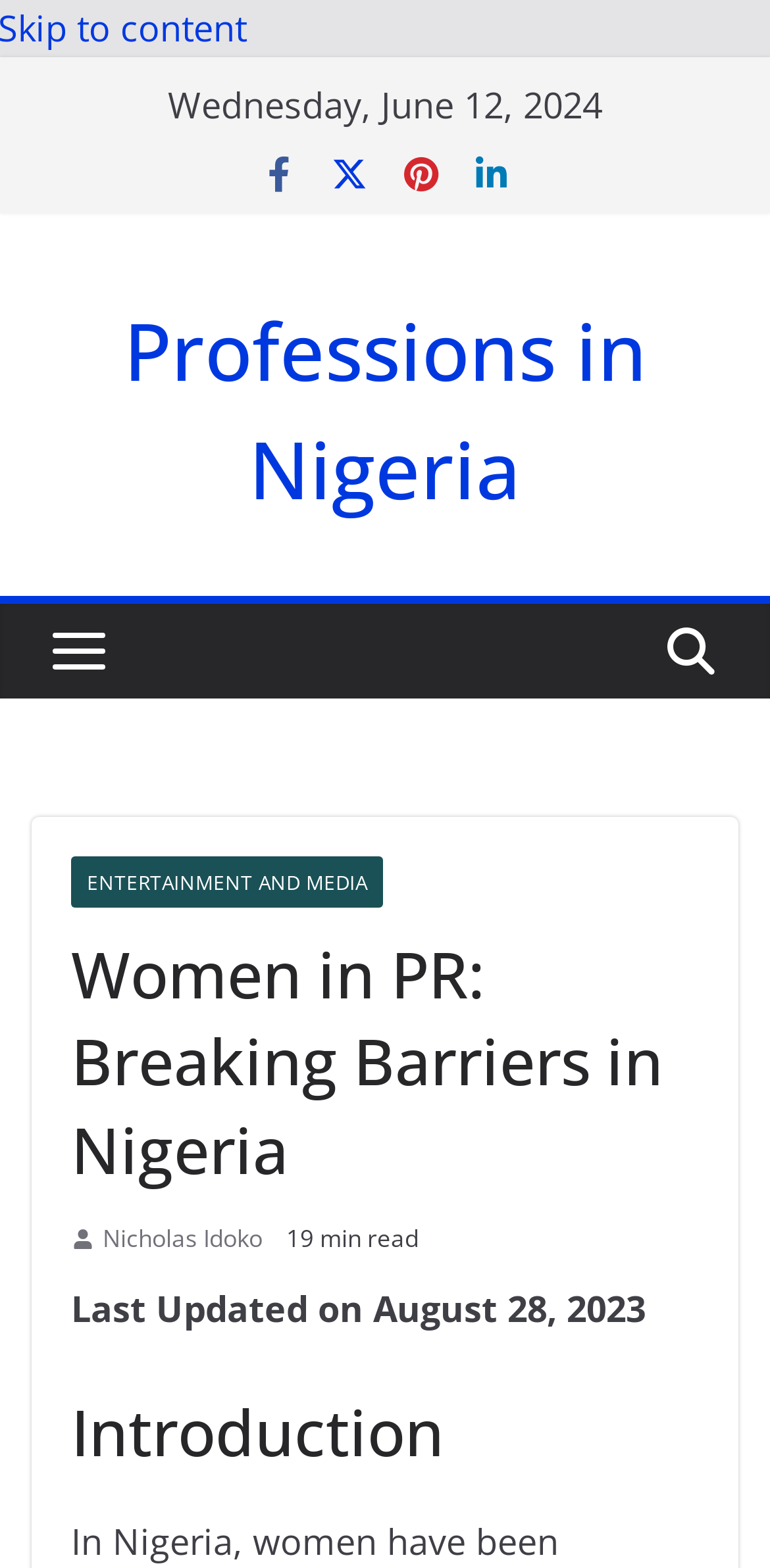Predict the bounding box of the UI element based on the description: "Nicholas Idoko". The coordinates should be four float numbers between 0 and 1, formatted as [left, top, right, bottom].

[0.133, 0.778, 0.341, 0.802]